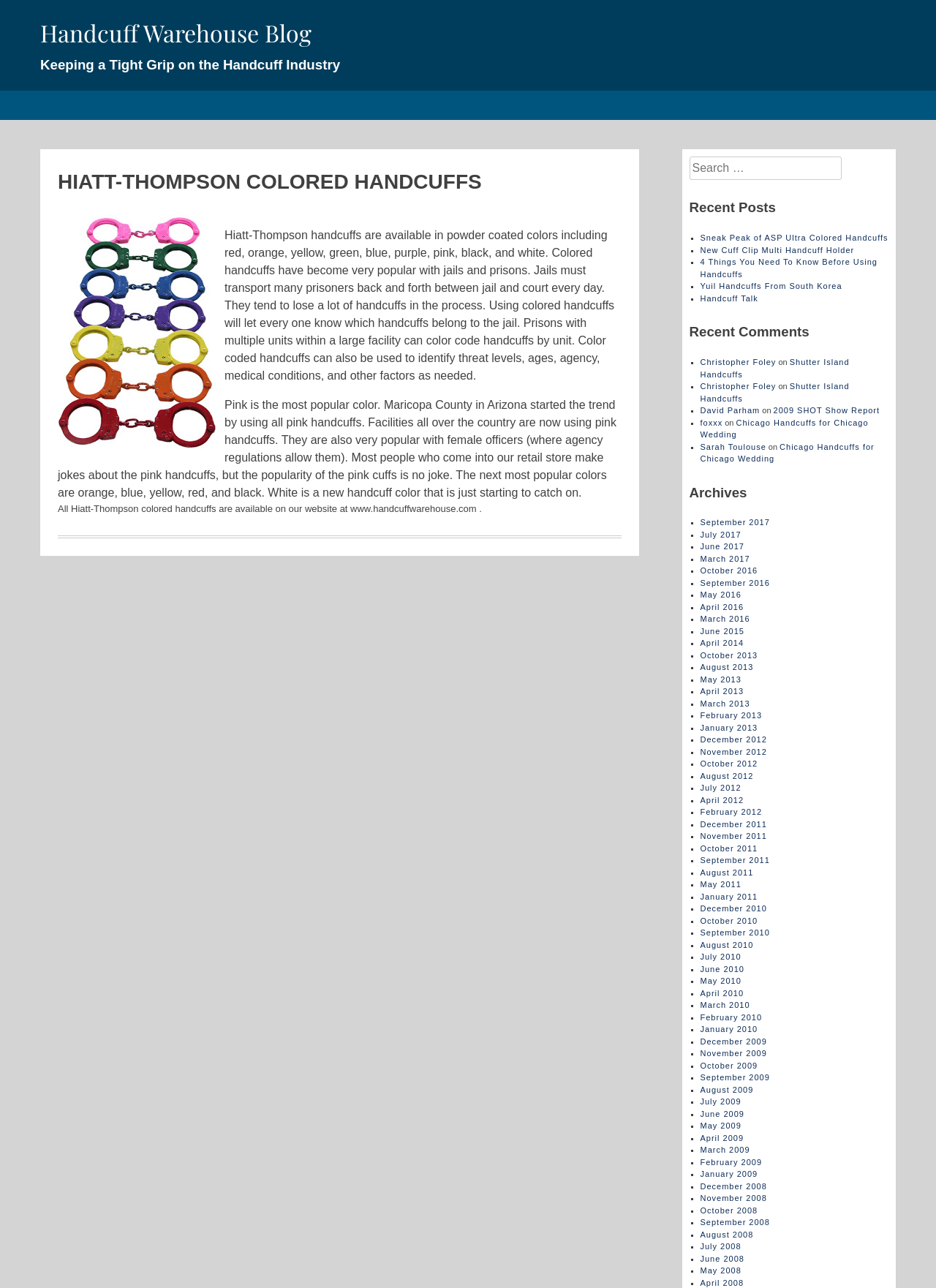Can you find the bounding box coordinates for the element that needs to be clicked to execute this instruction: "View archives from September 2017"? The coordinates should be given as four float numbers between 0 and 1, i.e., [left, top, right, bottom].

[0.748, 0.402, 0.823, 0.409]